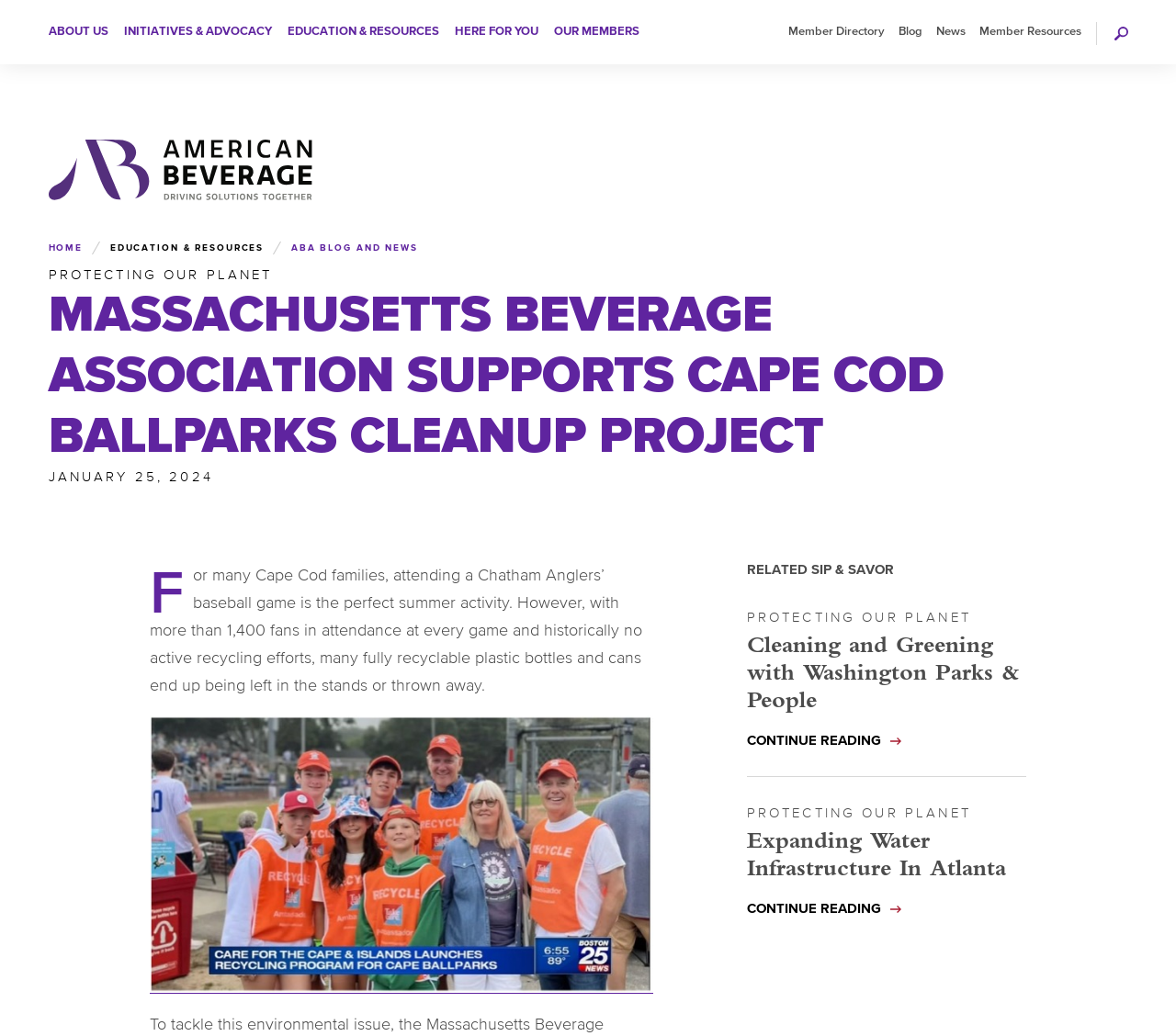Locate the bounding box coordinates of the element I should click to achieve the following instruction: "search".

[0.932, 0.021, 0.959, 0.043]